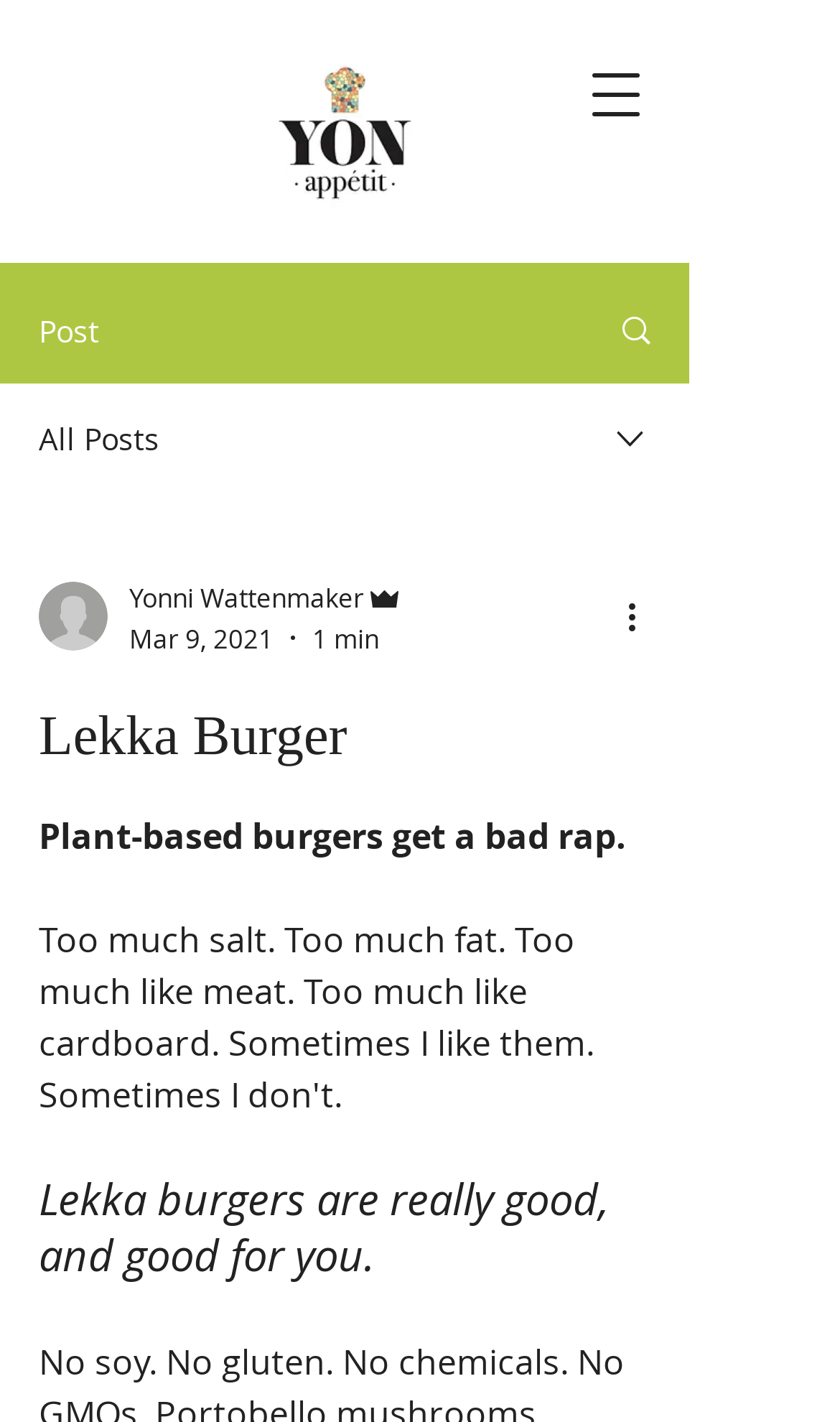How long does it take to read the post?
Please give a detailed answer to the question using the information shown in the image.

The generic element with the text '1 min' is located near the author's name and date, which suggests that it indicates the time required to read the post.